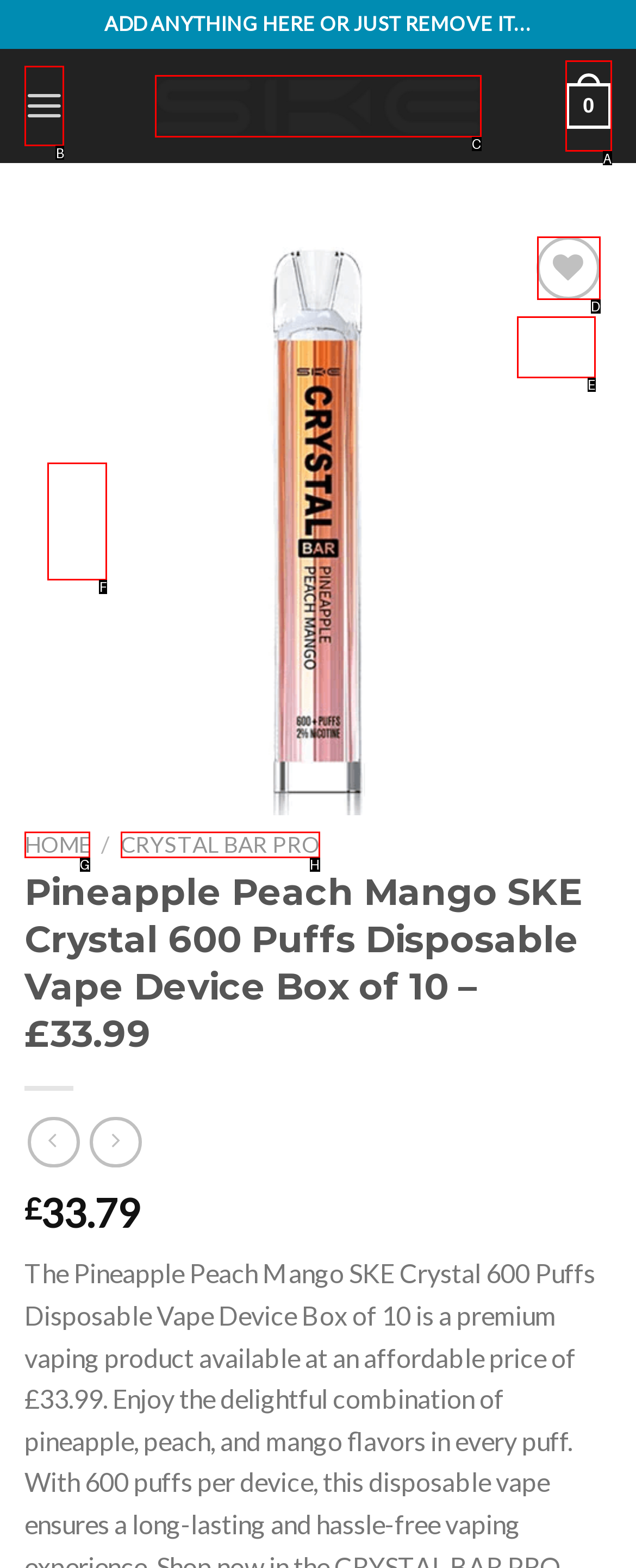Which lettered option should be clicked to perform the following task: Enter email address
Respond with the letter of the appropriate option.

None